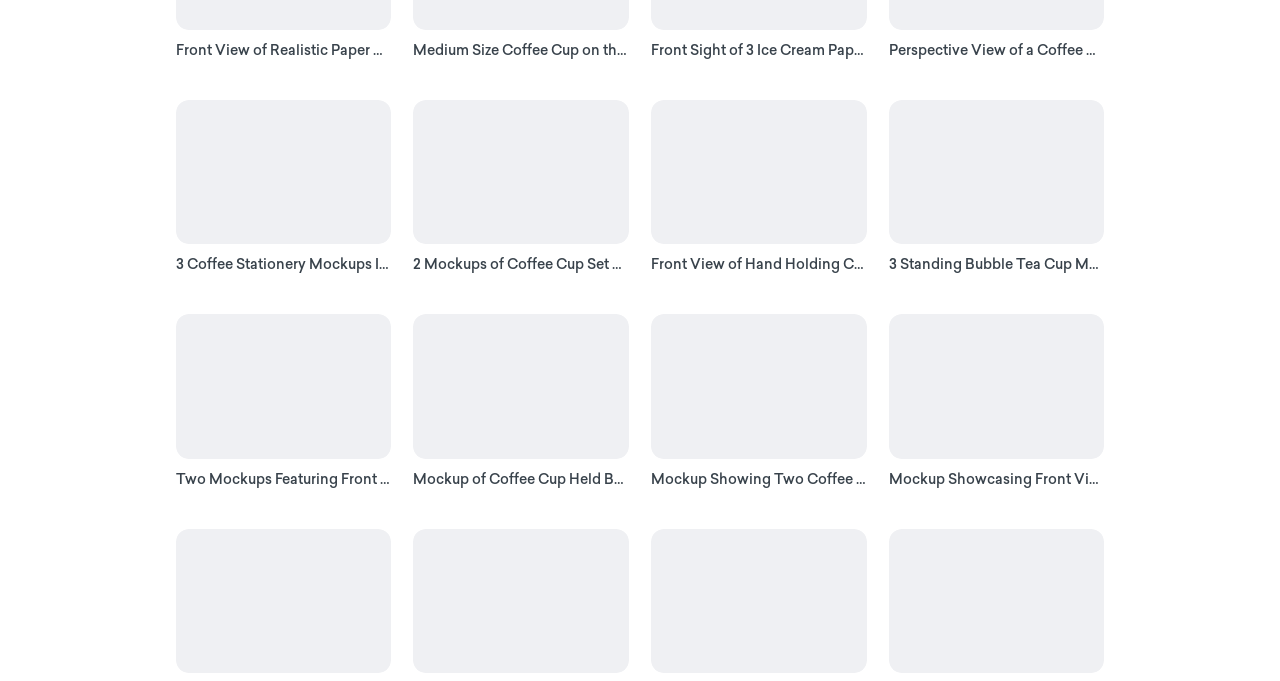Identify the bounding box coordinates of the section to be clicked to complete the task described by the following instruction: "Get 2 Mockups of Coffee Cup Set with Cup Cake FREE PSD". The coordinates should be four float numbers between 0 and 1, formatted as [left, top, right, bottom].

[0.323, 0.146, 0.491, 0.357]